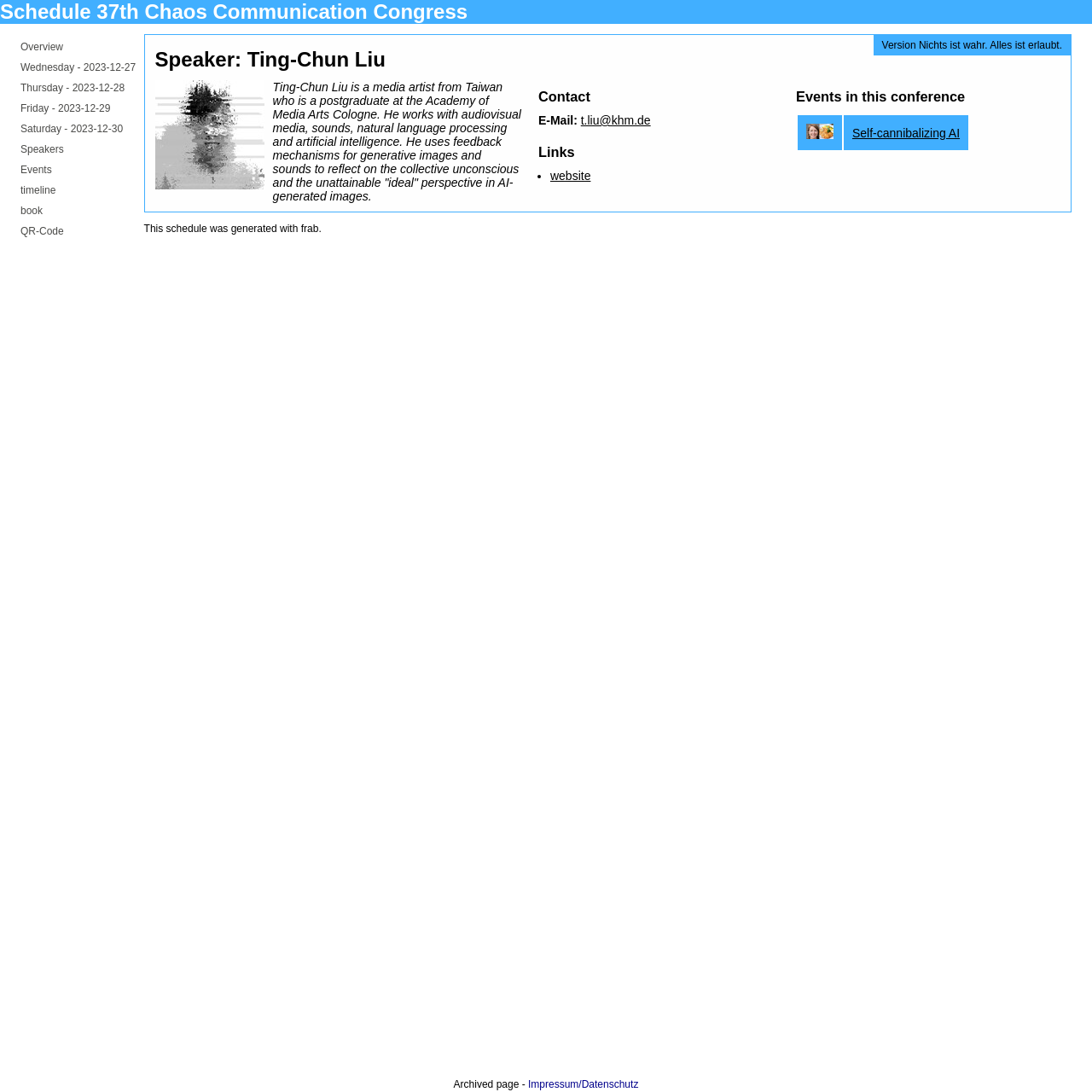Identify the bounding box coordinates of the section that should be clicked to achieve the task described: "View the events on Wednesday".

[0.019, 0.056, 0.124, 0.071]